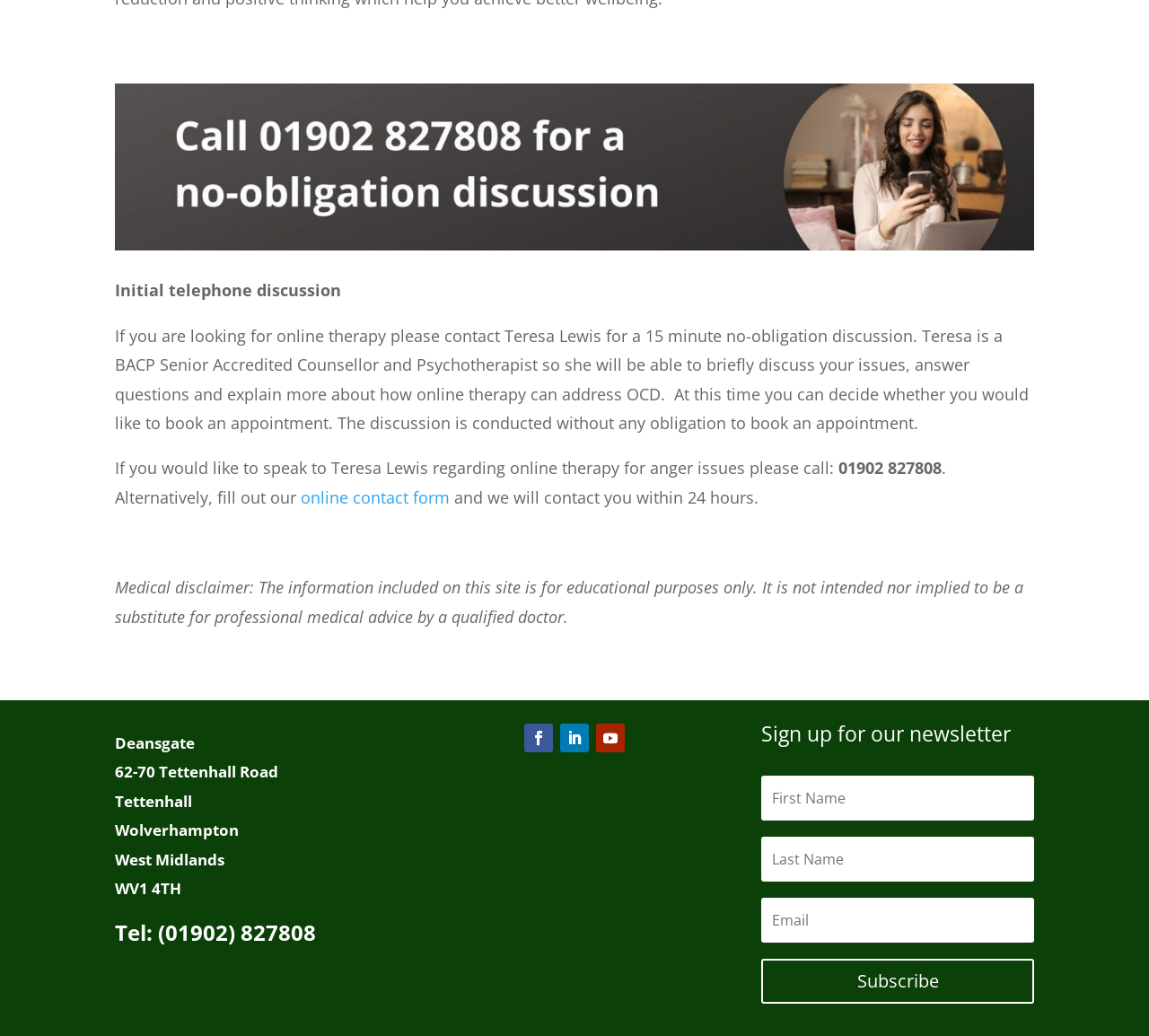Locate the bounding box coordinates of the element to click to perform the following action: 'Fill out the textbox'. The coordinates should be given as four float values between 0 and 1, in the form of [left, top, right, bottom].

[0.663, 0.749, 0.9, 0.792]